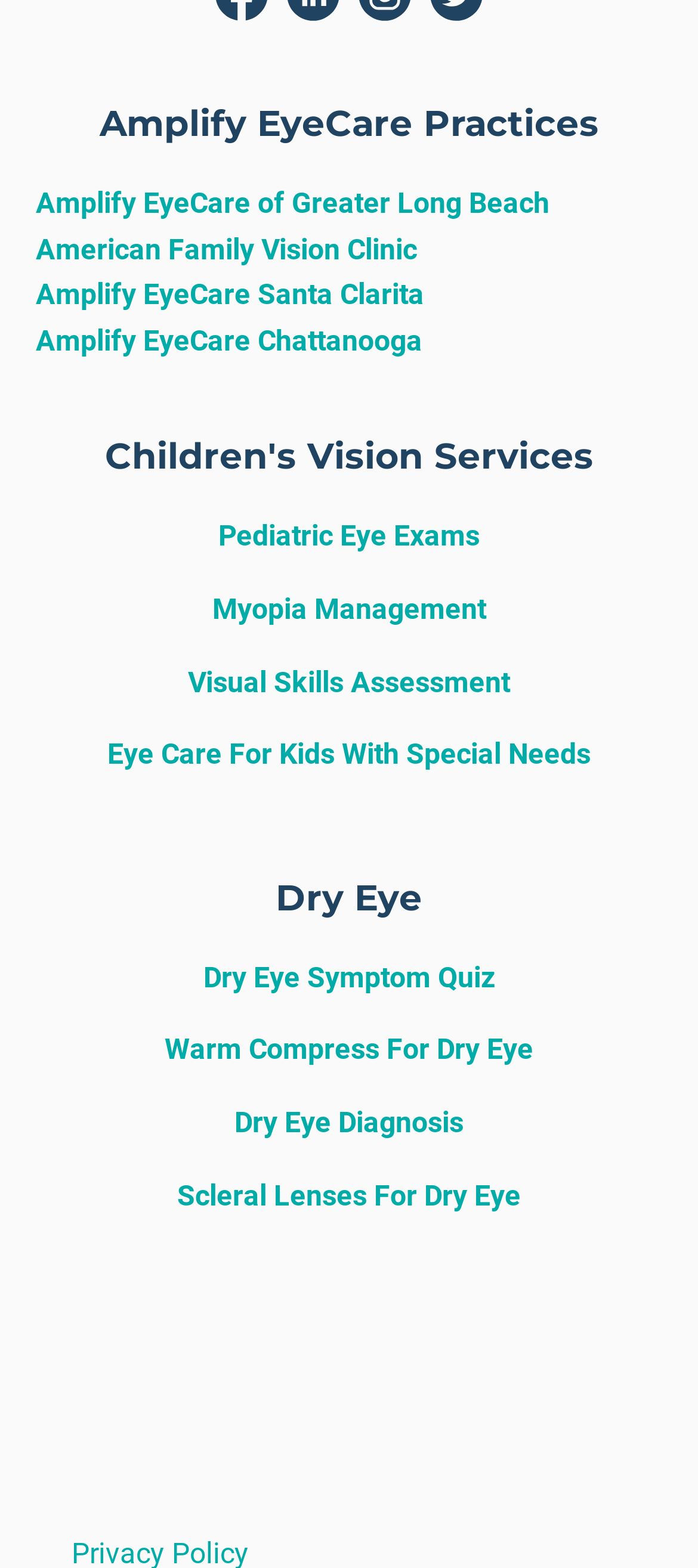Please identify the bounding box coordinates of where to click in order to follow the instruction: "Visit Amplify EyeCare of Greater Long Beach".

[0.051, 0.119, 0.787, 0.14]